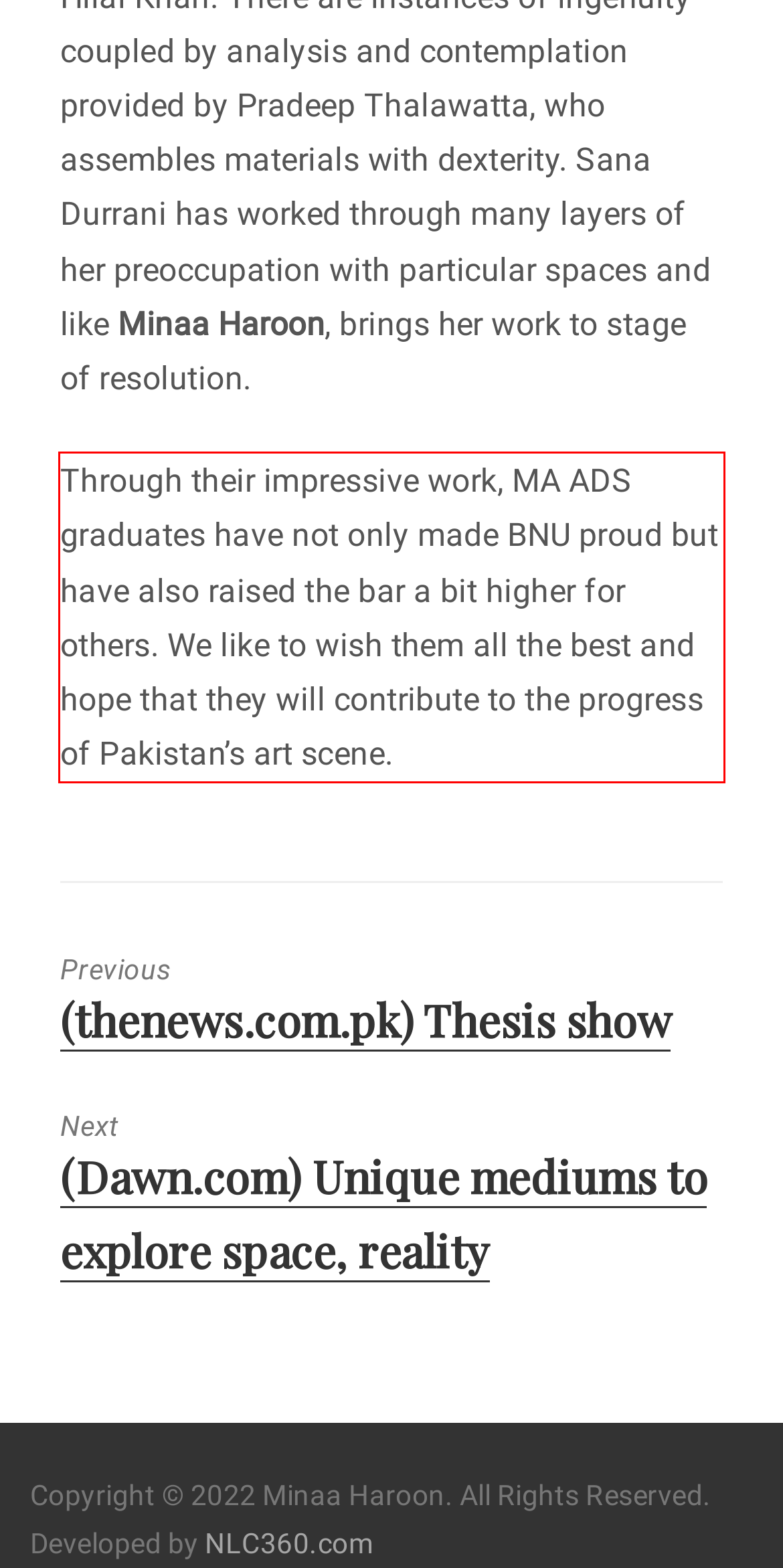Using the provided screenshot of a webpage, recognize the text inside the red rectangle bounding box by performing OCR.

Through their impressive work, MA ADS graduates have not only made BNU proud but have also raised the bar a bit higher for others. We like to wish them all the best and hope that they will contribute to the progress of Pakistan’s art scene.